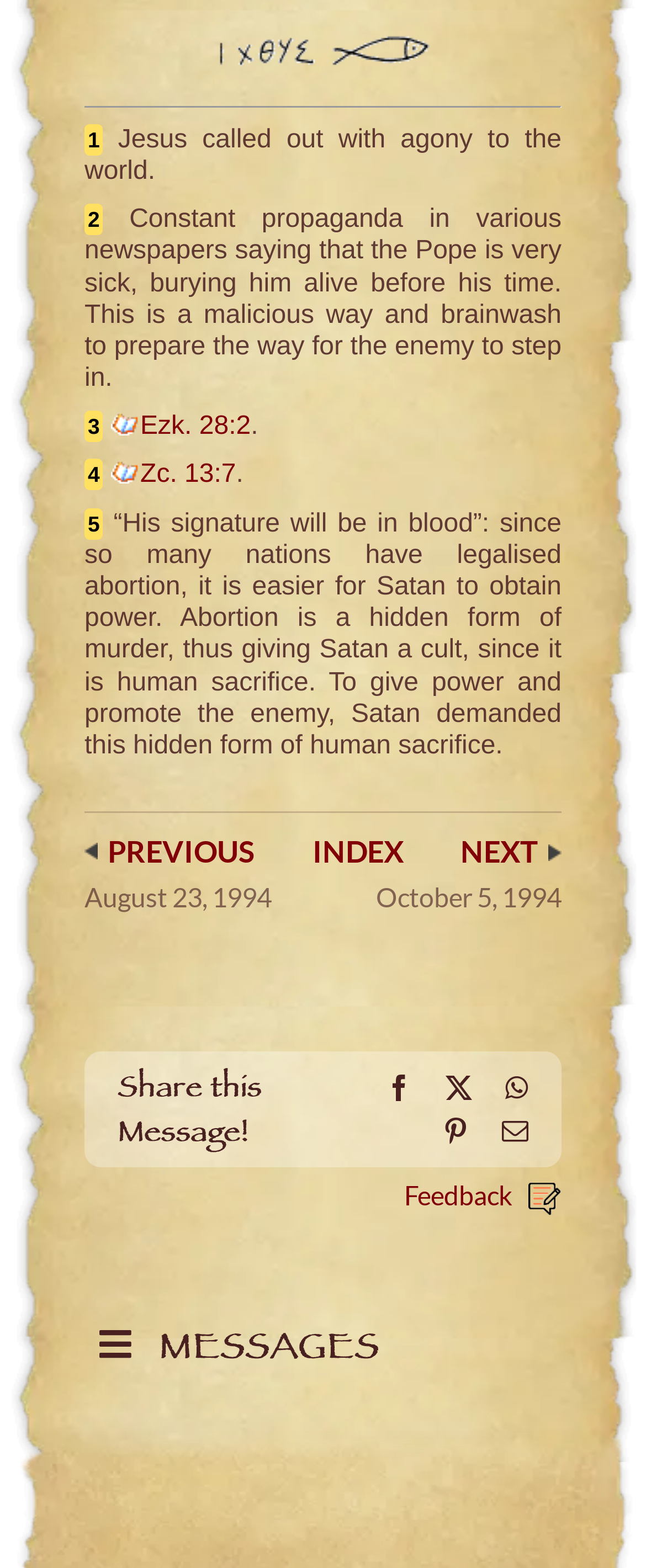Predict the bounding box coordinates of the area that should be clicked to accomplish the following instruction: "Learn about custom security gate and fences". The bounding box coordinates should consist of four float numbers between 0 and 1, i.e., [left, top, right, bottom].

None